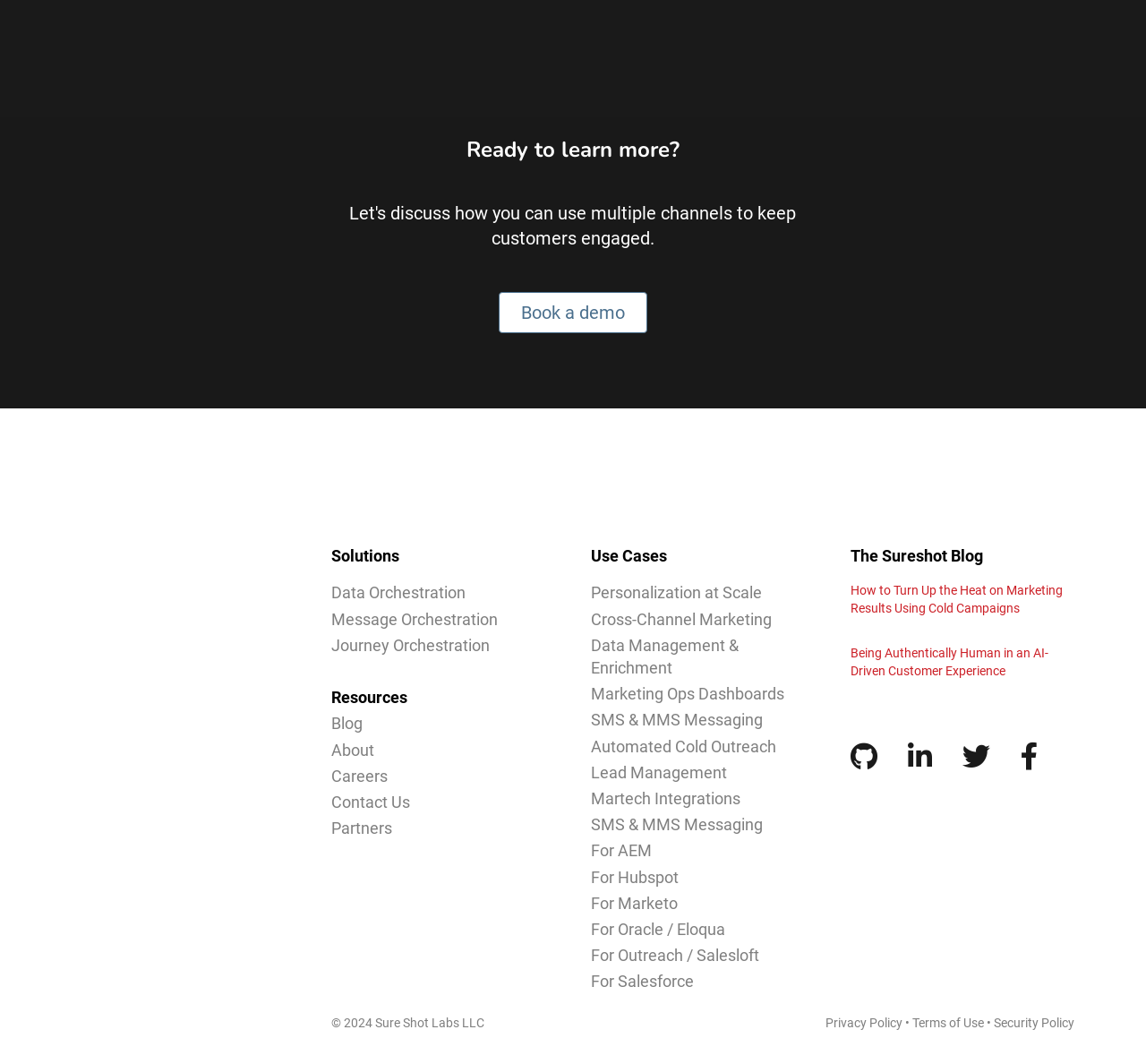What is the year of the copyright?
Look at the image and answer with only one word or phrase.

2024